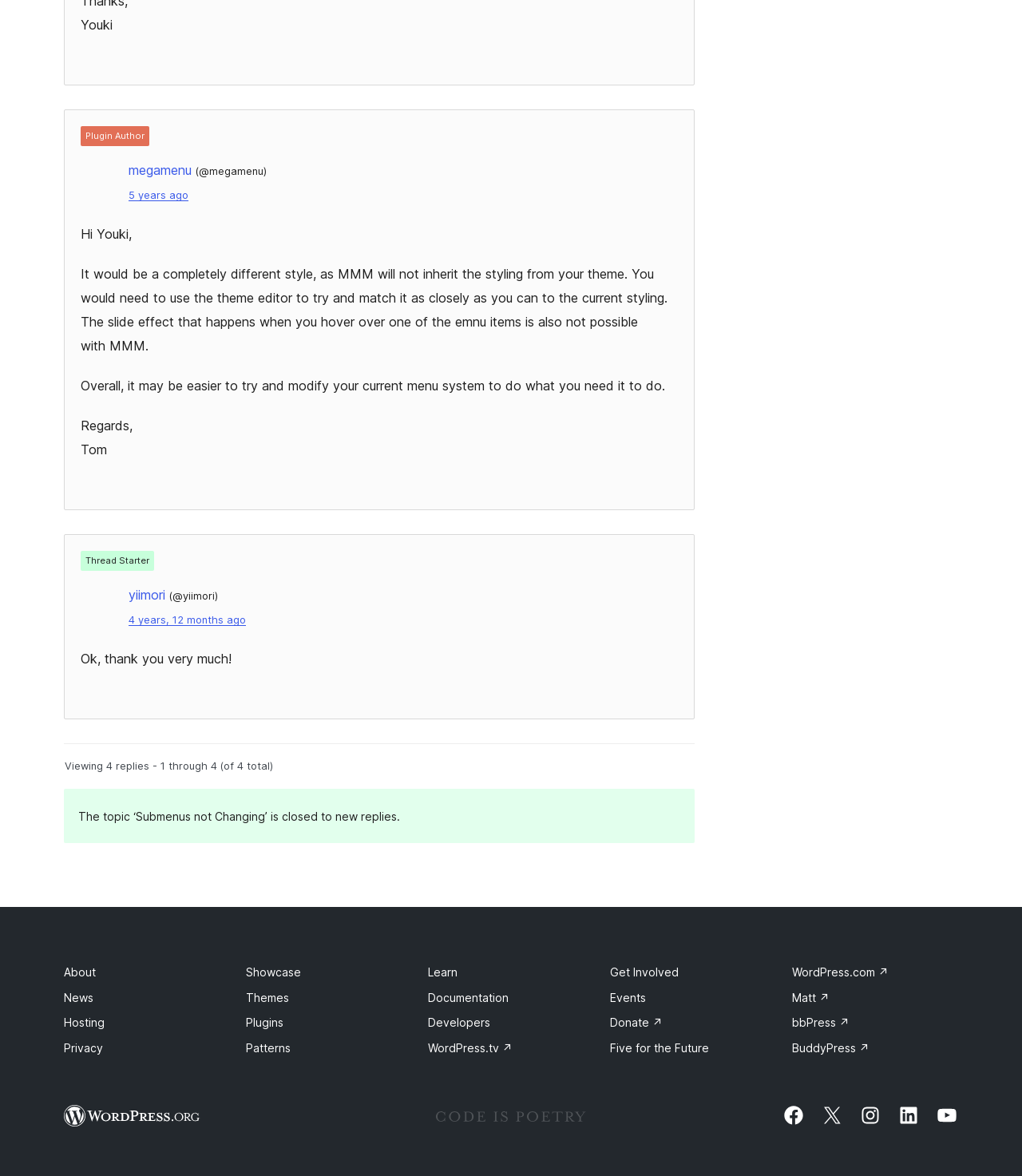Determine the bounding box coordinates of the clickable area required to perform the following instruction: "Go to the About page". The coordinates should be represented as four float numbers between 0 and 1: [left, top, right, bottom].

[0.062, 0.821, 0.094, 0.832]